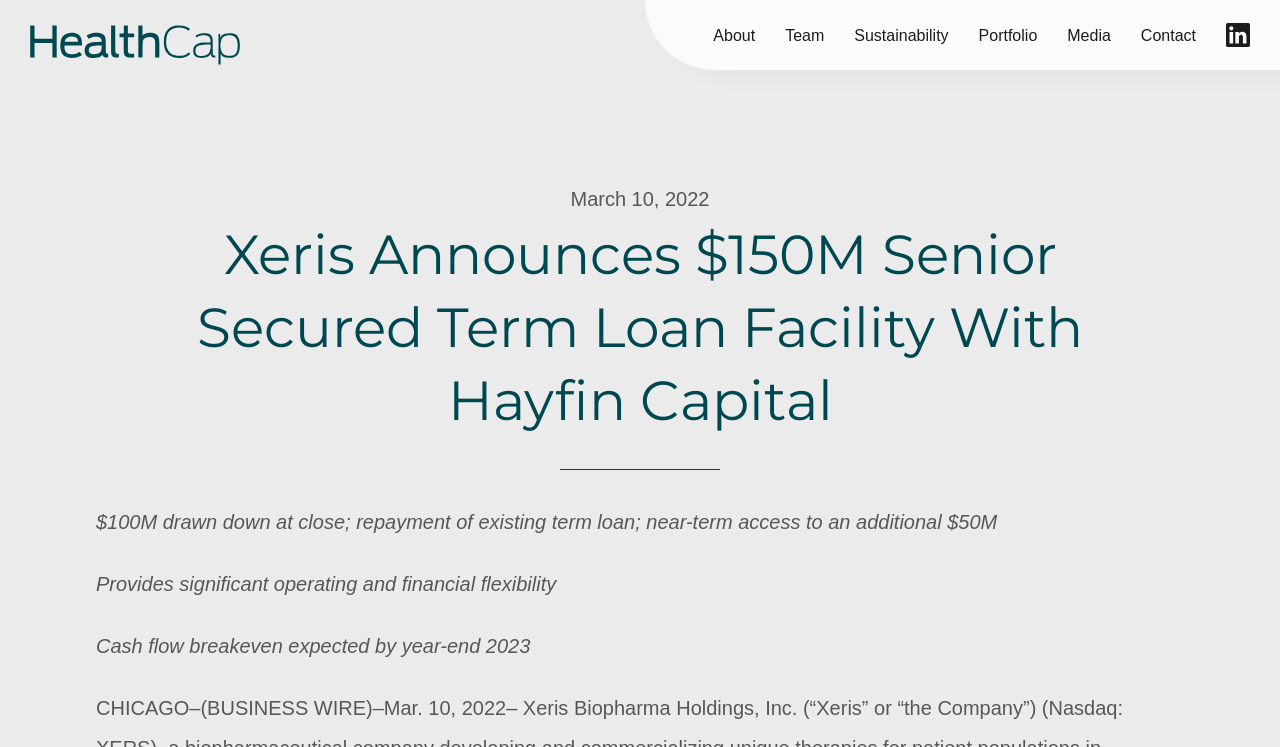Provide a comprehensive description of the webpage.

The webpage appears to be a news article or press release from a company called Xeris. At the top of the page, there is a navigation menu with links to various sections, including "About", "Team", "Sustainability", "Portfolio", "Media", and "Contact", which are evenly spaced and aligned horizontally. To the right of the navigation menu, there is a LinkedIn logo.

Below the navigation menu, there is a date "March 10, 2022" displayed prominently. The main heading of the article, "Xeris Announces $150M Senior Secured Term Loan Facility With Hayfin Capital", is centered and takes up most of the width of the page.

The article content is divided into three paragraphs. The first paragraph states that "$100M drawn down at close; repayment of existing term loan; near-term access to an additional $50M". The second paragraph mentions that this provides "significant operating and financial flexibility". The third paragraph expects "Cash flow breakeven by year-end 2023". These paragraphs are stacked vertically, with the first paragraph starting from the top-left corner of the content area.